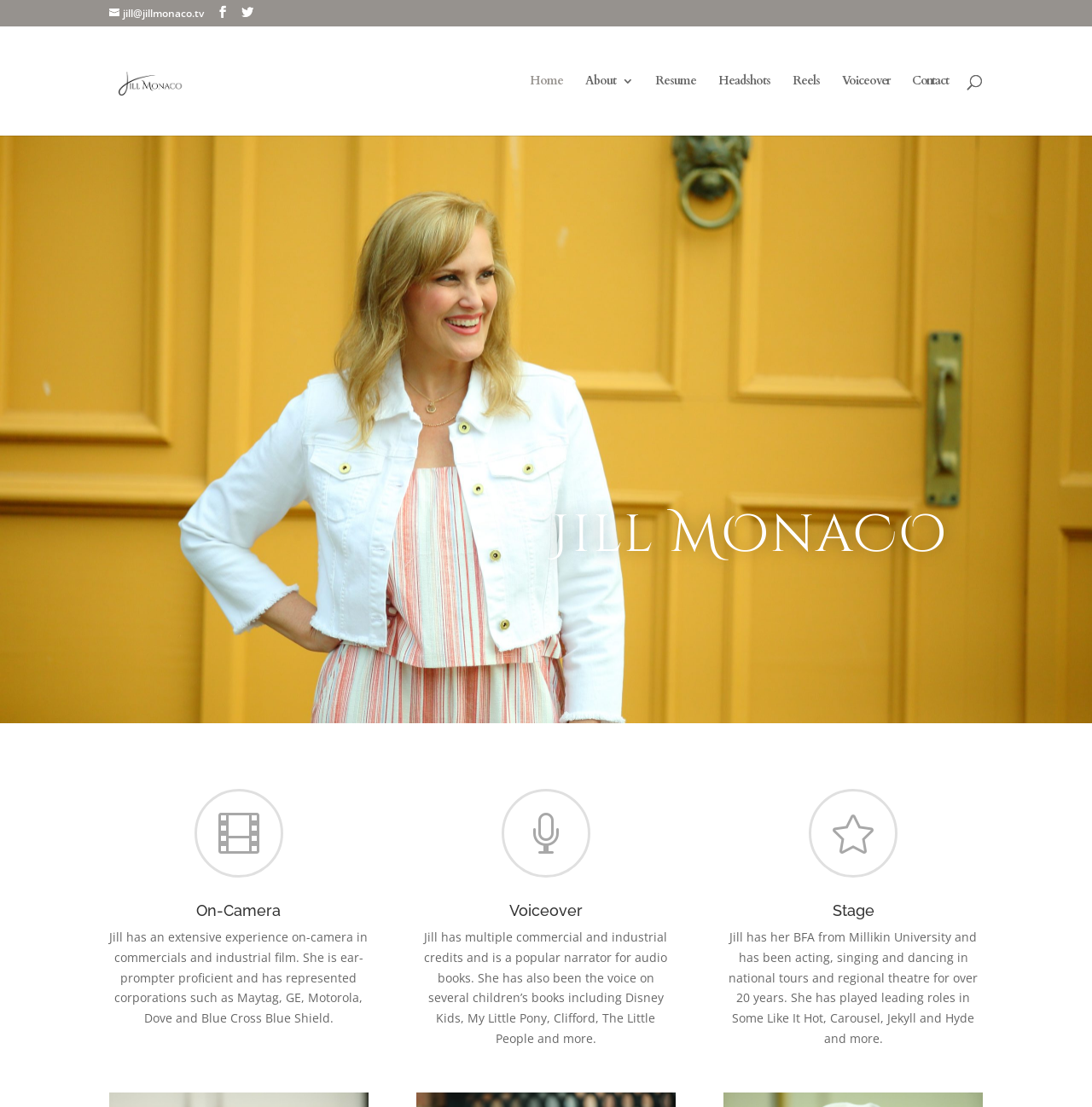Determine the bounding box coordinates of the element that should be clicked to execute the following command: "Search for something".

[0.157, 0.023, 0.877, 0.025]